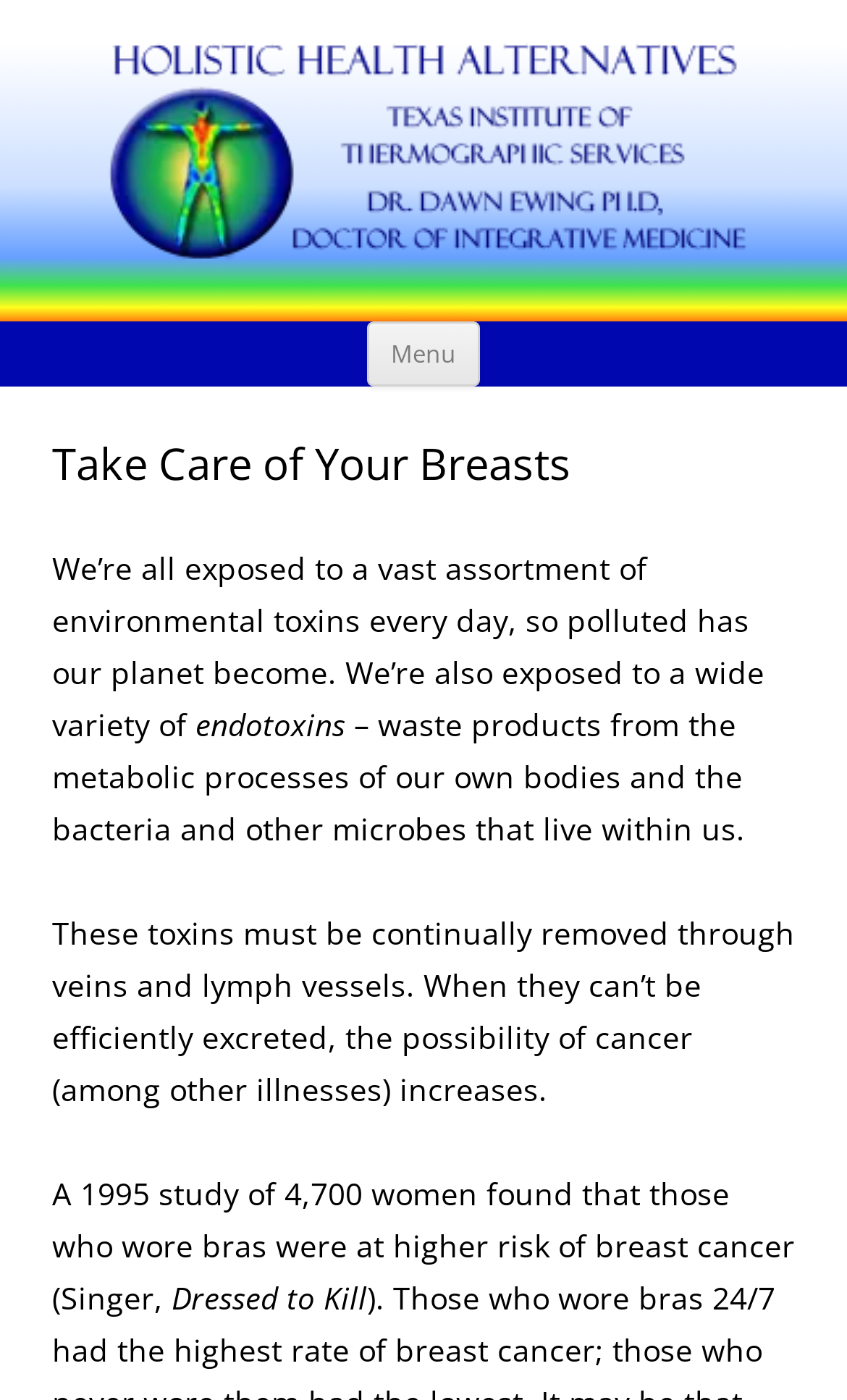Please locate the UI element described by "Holistic Health Alternatives" and provide its bounding box coordinates.

[0.109, 0.016, 0.891, 0.194]